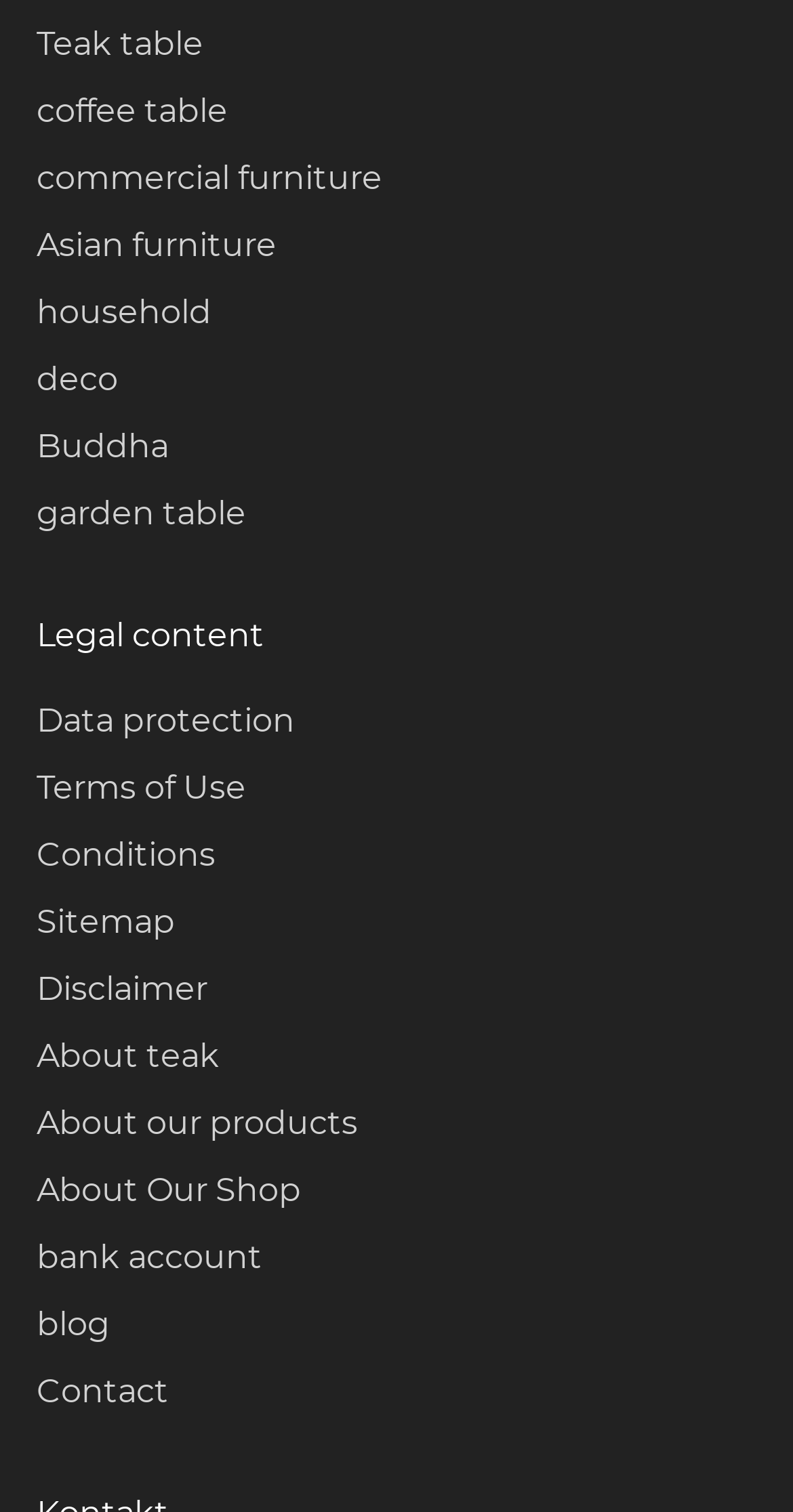Please identify the bounding box coordinates of the clickable area that will fulfill the following instruction: "Read Privacy & Cookies Policy". The coordinates should be in the format of four float numbers between 0 and 1, i.e., [left, top, right, bottom].

None